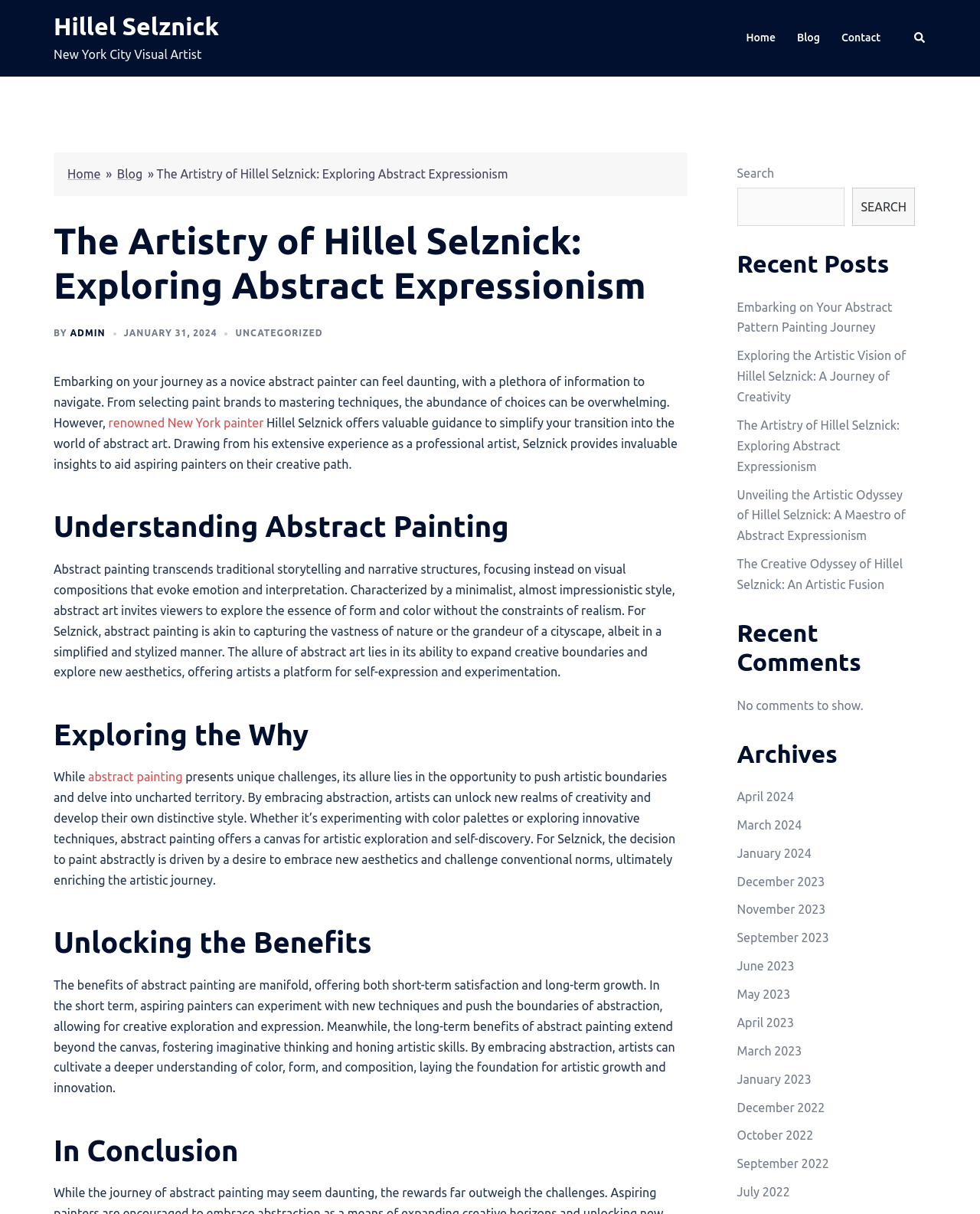Find the bounding box coordinates of the element's region that should be clicked in order to follow the given instruction: "Read the blog post 'Embarking on Your Abstract Pattern Painting Journey'". The coordinates should consist of four float numbers between 0 and 1, i.e., [left, top, right, bottom].

[0.752, 0.247, 0.911, 0.275]